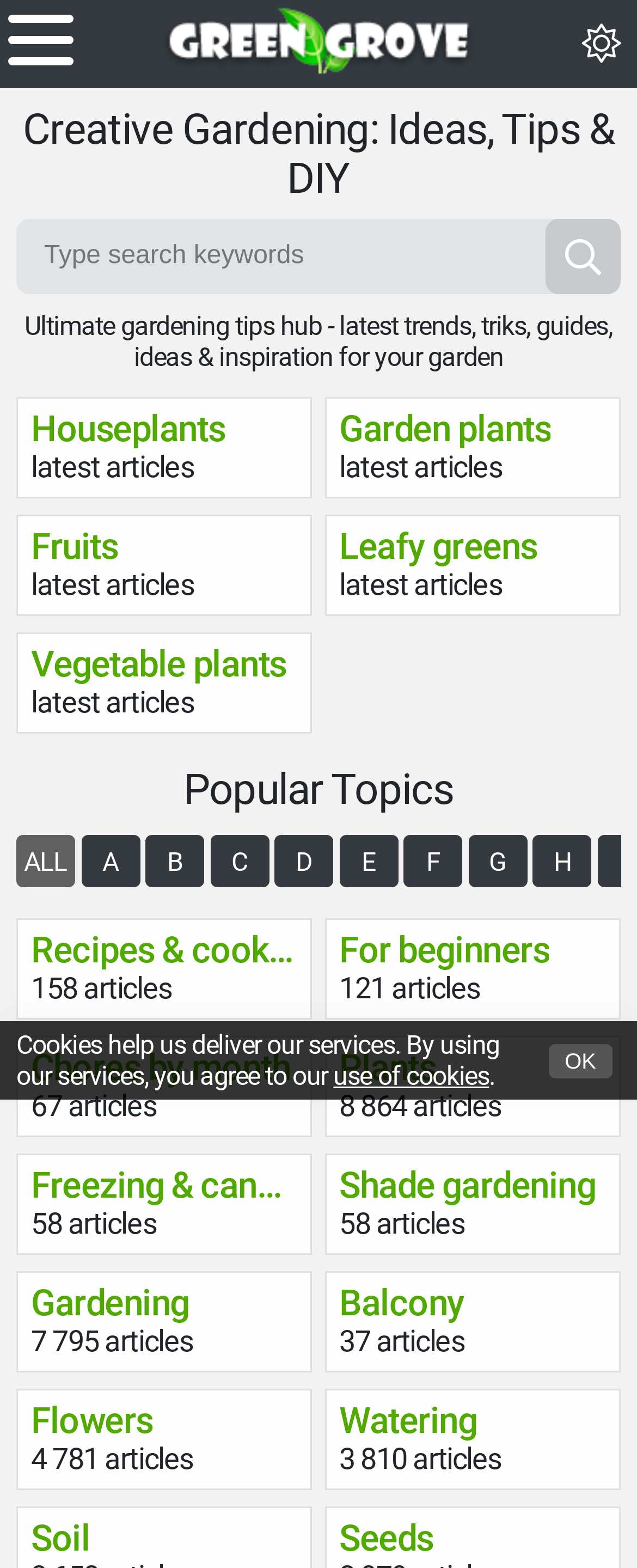Find the bounding box coordinates for the area that must be clicked to perform this action: "Search for gardening tips".

[0.856, 0.14, 0.974, 0.188]